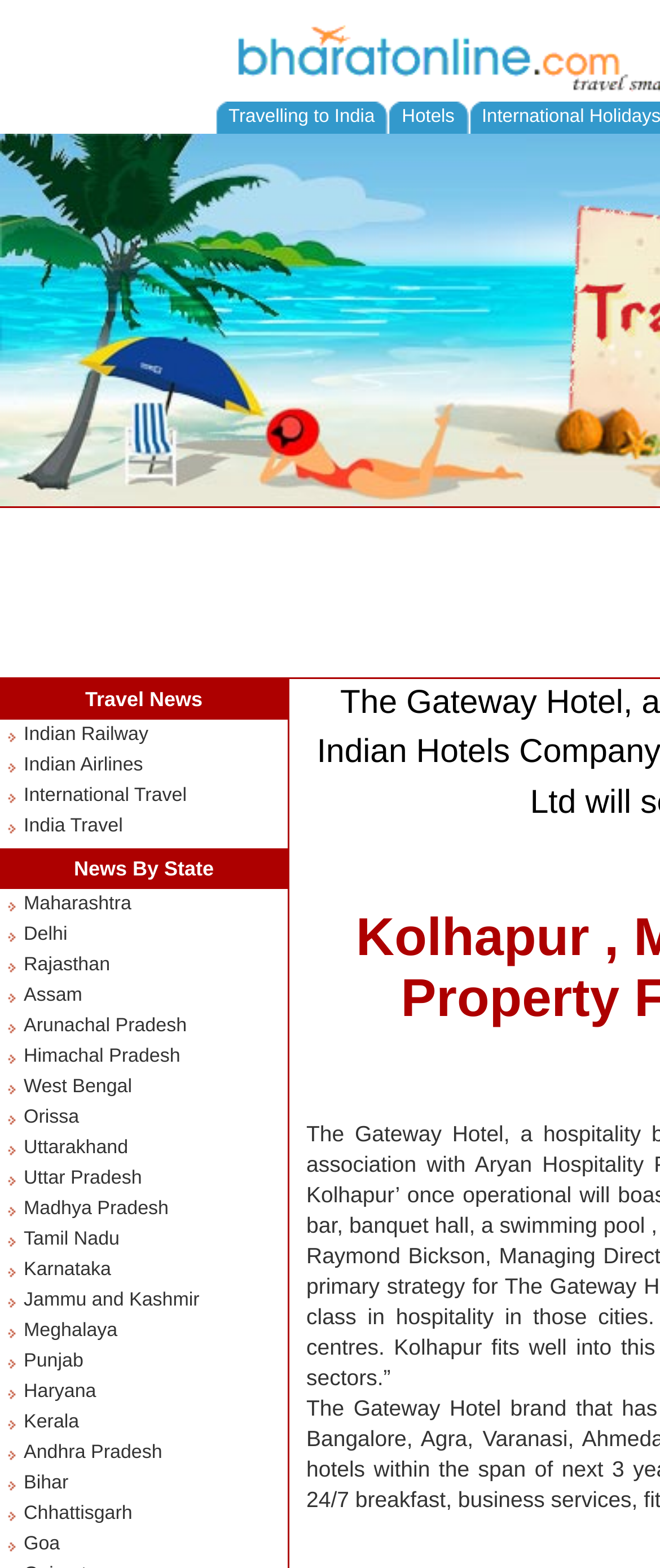Can you specify the bounding box coordinates of the area that needs to be clicked to fulfill the following instruction: "Click on Travel News"?

[0.129, 0.438, 0.307, 0.454]